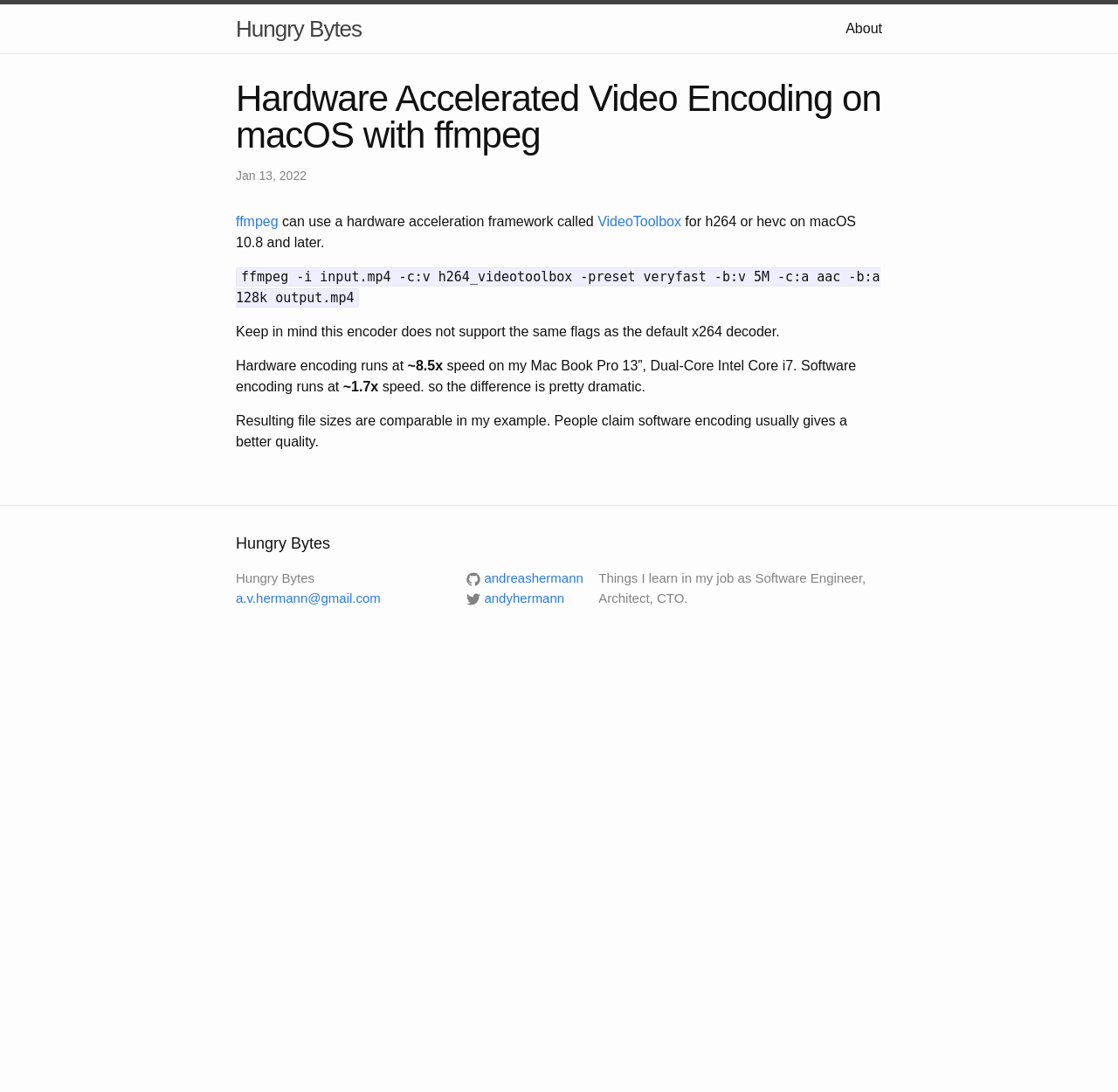Please provide a brief answer to the question using only one word or phrase: 
What is the email address of the author?

a.v.hermann@gmail.com